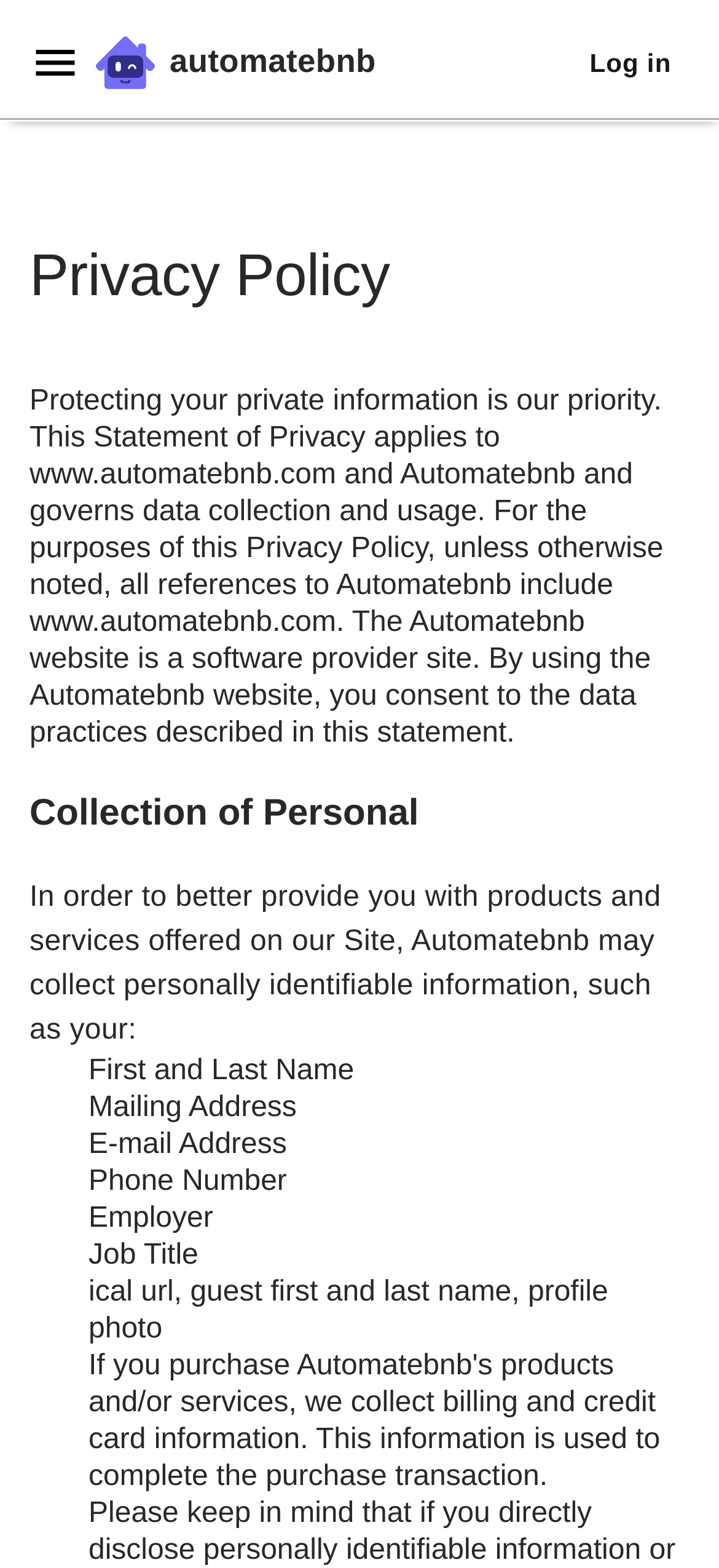Based on what you see in the screenshot, provide a thorough answer to this question: How does Automatebnb use the collected data?

According to the privacy policy section, Automatebnb collects data 'to better provide you with products and services offered on our Site'.